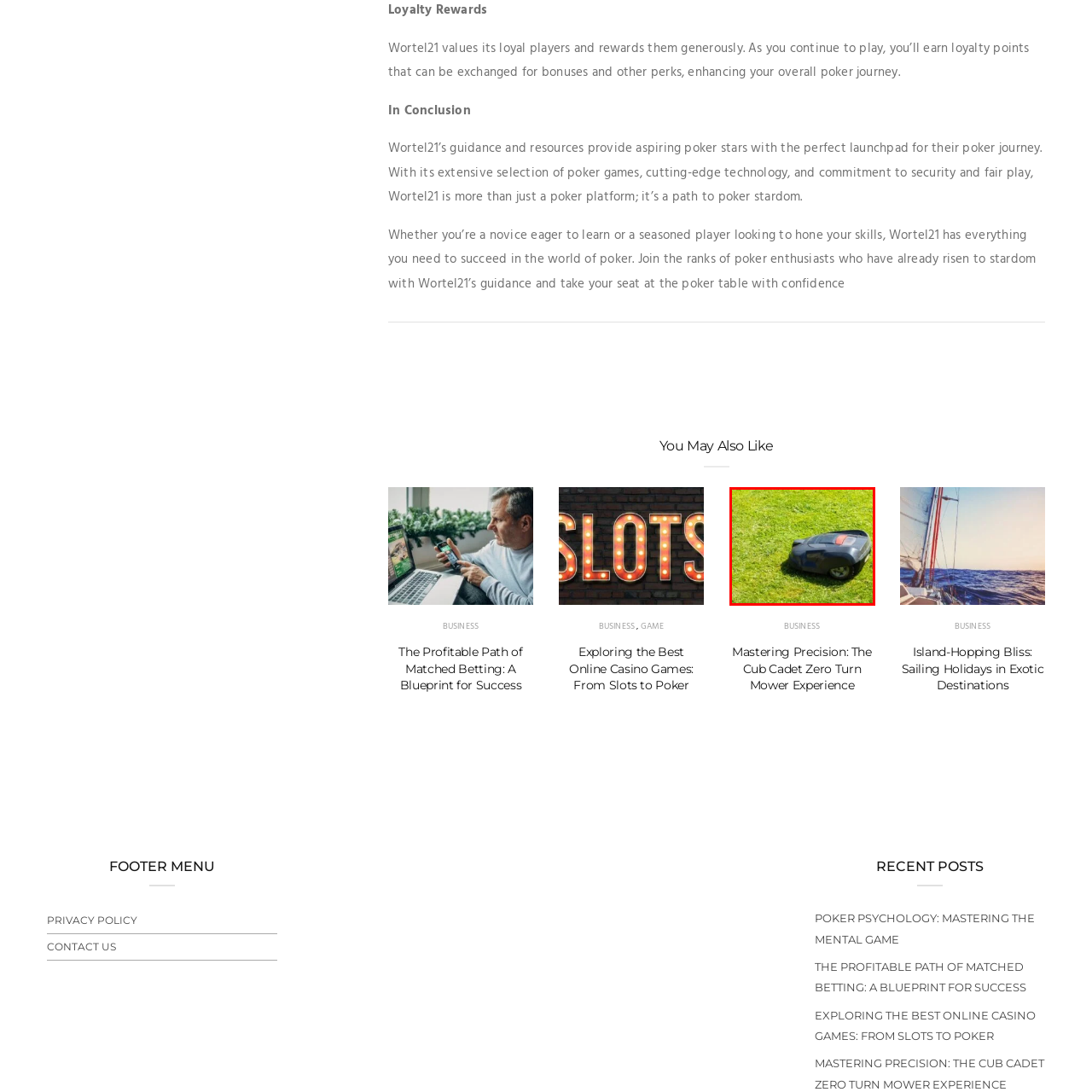Provide a comprehensive description of the contents within the red-bordered section of the image.

This image features a modern robotic lawn mower on a lush green lawn. The sleek design of the mower, with its dark body and a touch of red detailing, suggests advanced technology meant for efficient grass cutting. It is maneuvering across the vibrant grass, indicating it's actively working to maintain a well-groomed garden. Robotic mowers are designed to operate autonomously, making them ideal for homeowners looking to save time on lawn maintenance while ensuring a perfectly manicured appearance for their outdoor spaces. The scene captures a sense of convenience and innovation in modern landscaping.